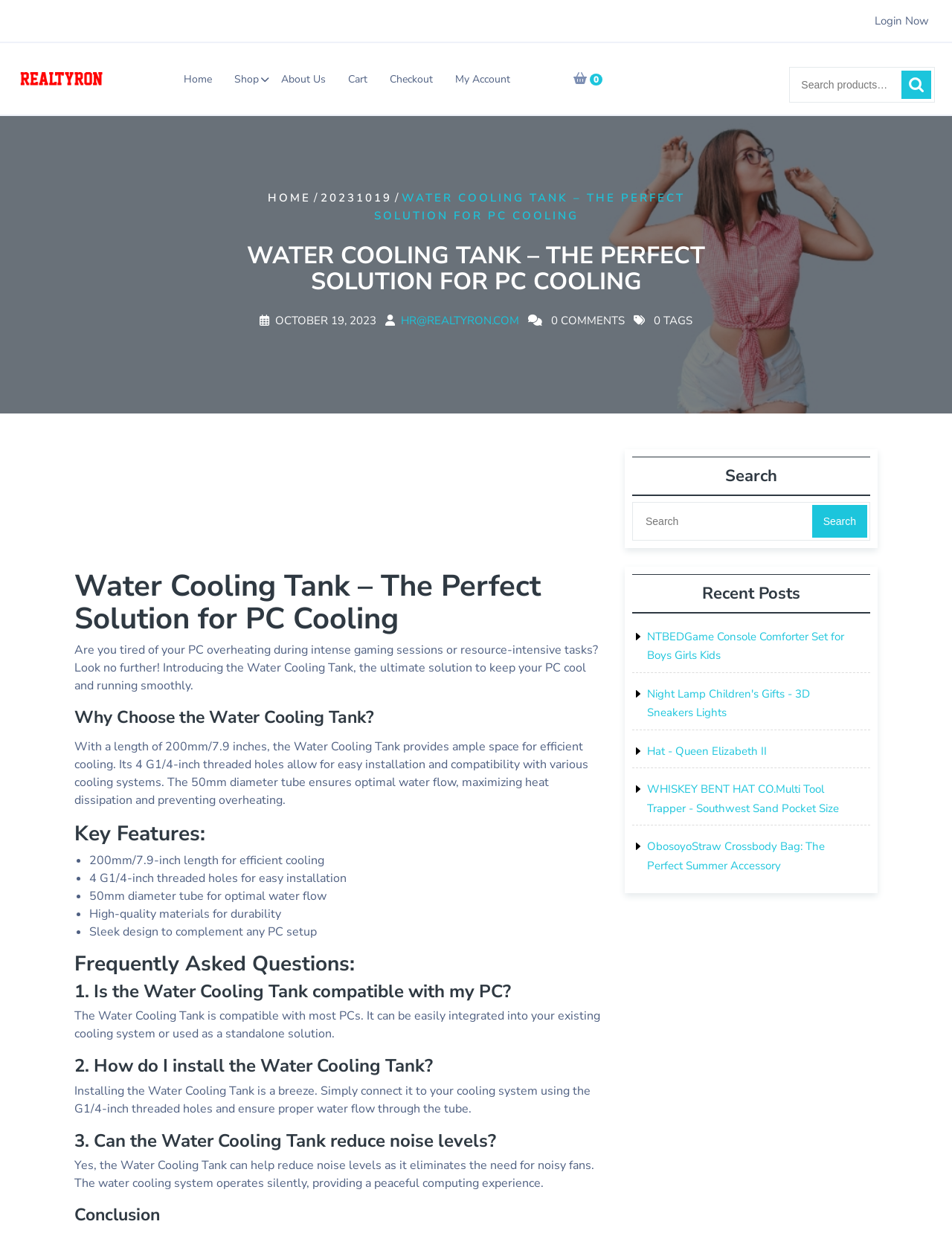What is the benefit of using the Water Cooling Tank?
Answer with a single word or phrase, using the screenshot for reference.

Reduces noise levels